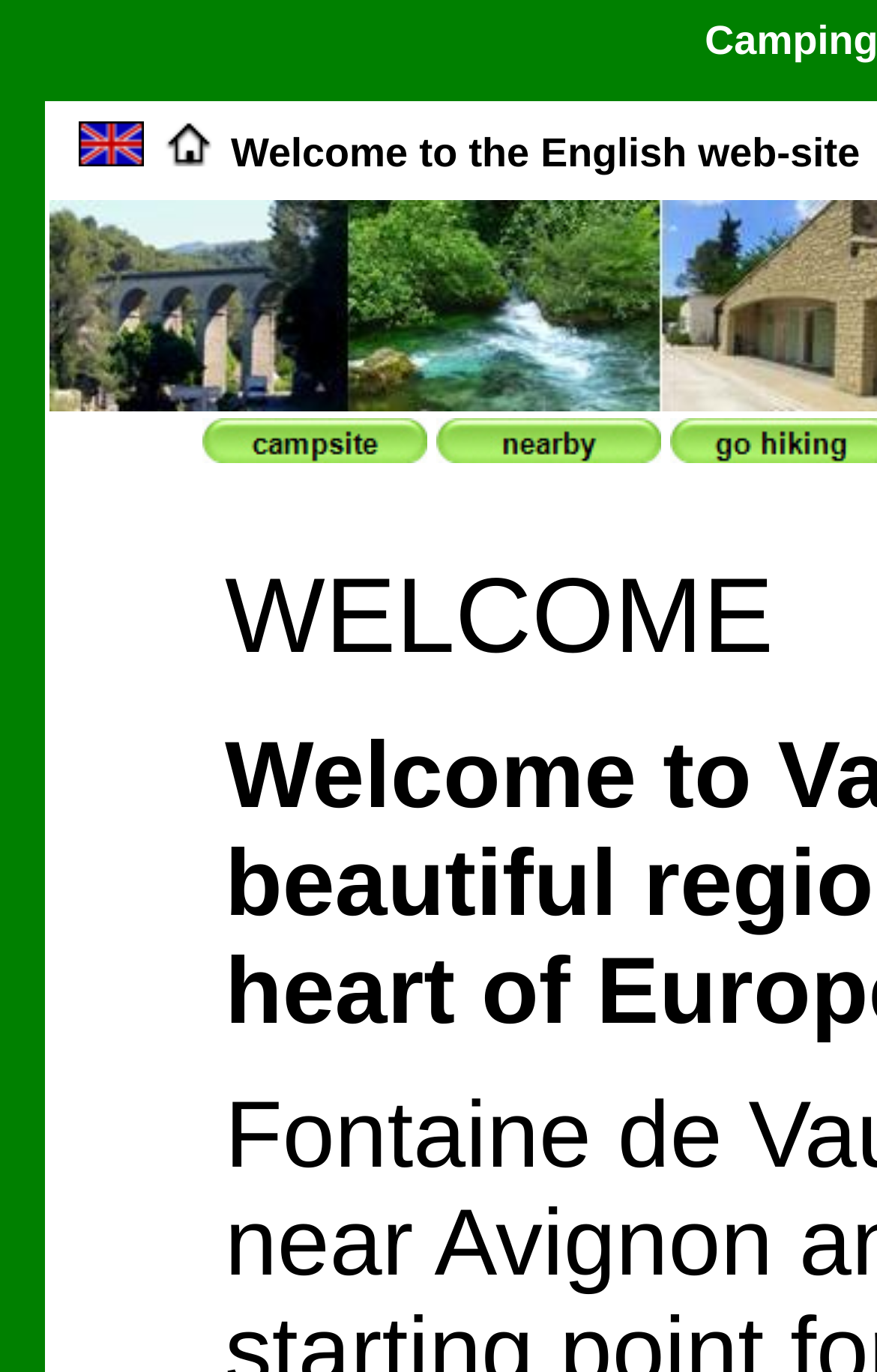Write an extensive caption that covers every aspect of the webpage.

The webpage is about Camping-Les-Pres in Deutsch, with a prominent image at the top left corner. To the right of the image, there is a link with an accompanying image. Below these elements, there is a small non-descriptive text element. 

The main heading "Welcome to the English web-site" is centered at the top of the page. 

Further down, there are two links, "campsite" and "nearby", positioned side by side, each accompanied by an image. The "campsite" link is on the left, and the "nearby" link is on the right.